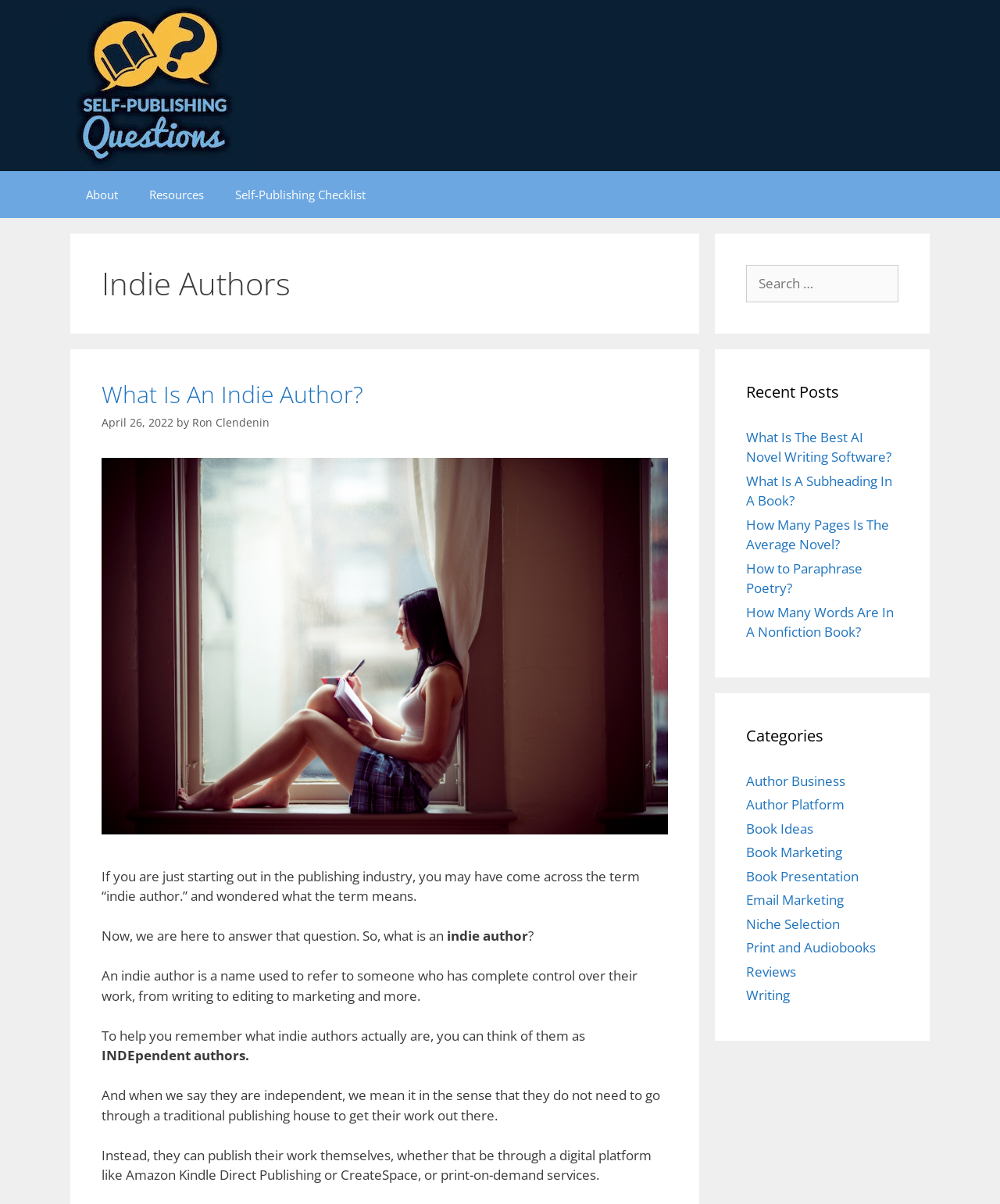Determine the bounding box coordinates of the region to click in order to accomplish the following instruction: "Search for a topic". Provide the coordinates as four float numbers between 0 and 1, specifically [left, top, right, bottom].

[0.746, 0.22, 0.898, 0.251]